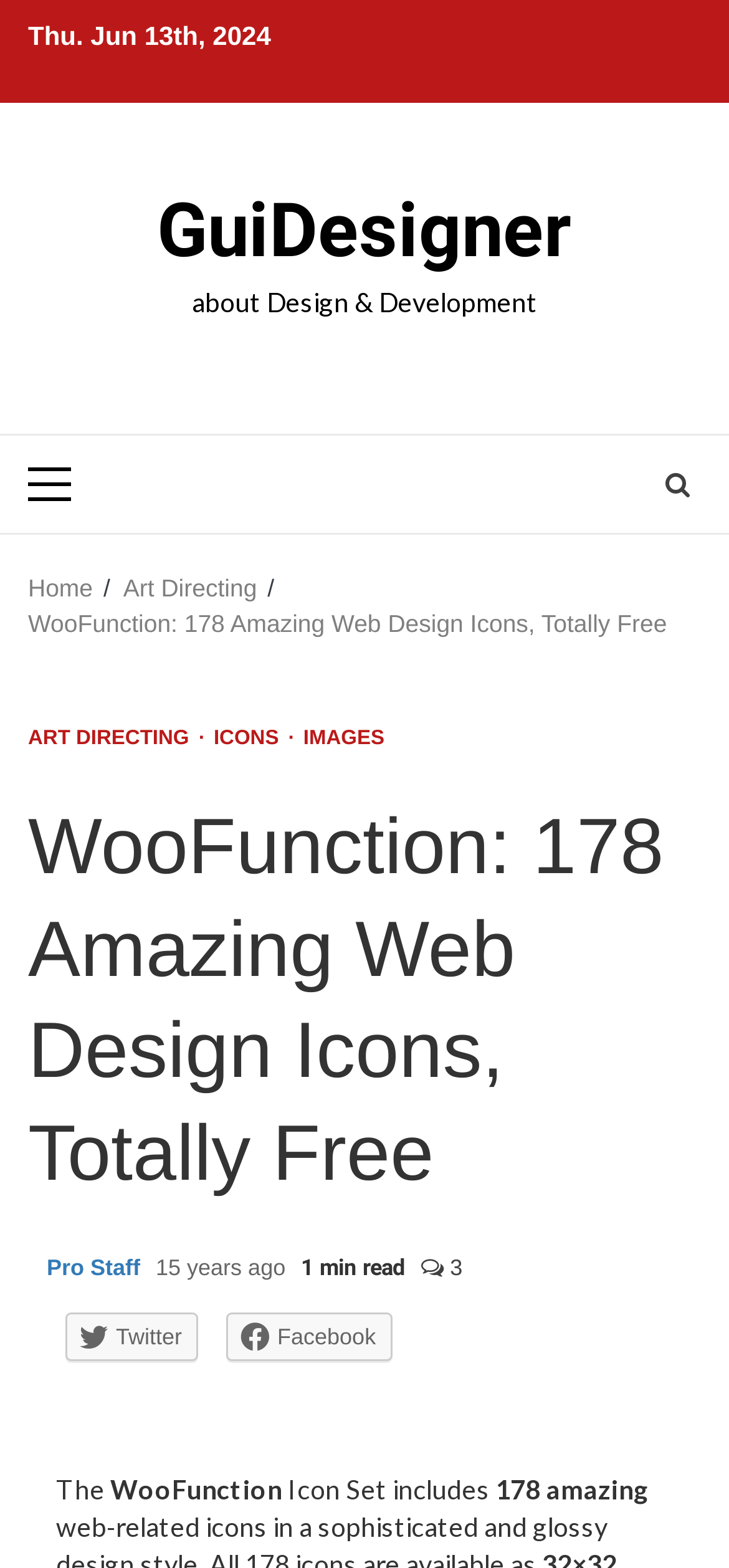Kindly determine the bounding box coordinates for the area that needs to be clicked to execute this instruction: "click on Primary Menu".

[0.038, 0.278, 0.141, 0.34]